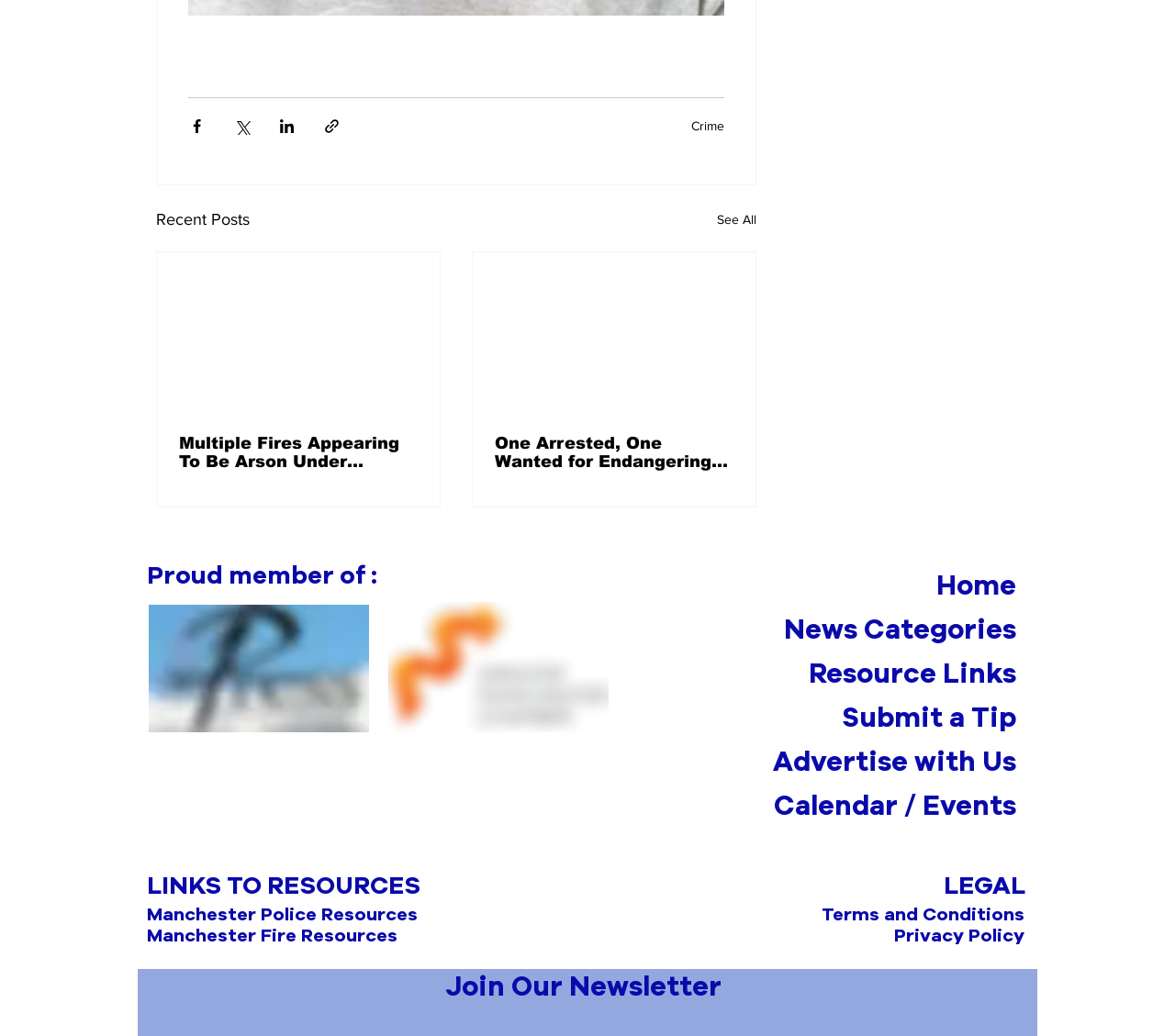How many social media sharing buttons are there?
Using the image, provide a detailed and thorough answer to the question.

I counted the number of social media sharing buttons by looking at the buttons 'Share via Facebook', 'Share via Twitter', 'Share via LinkedIn', and 'Share via link' with their respective bounding box coordinates.